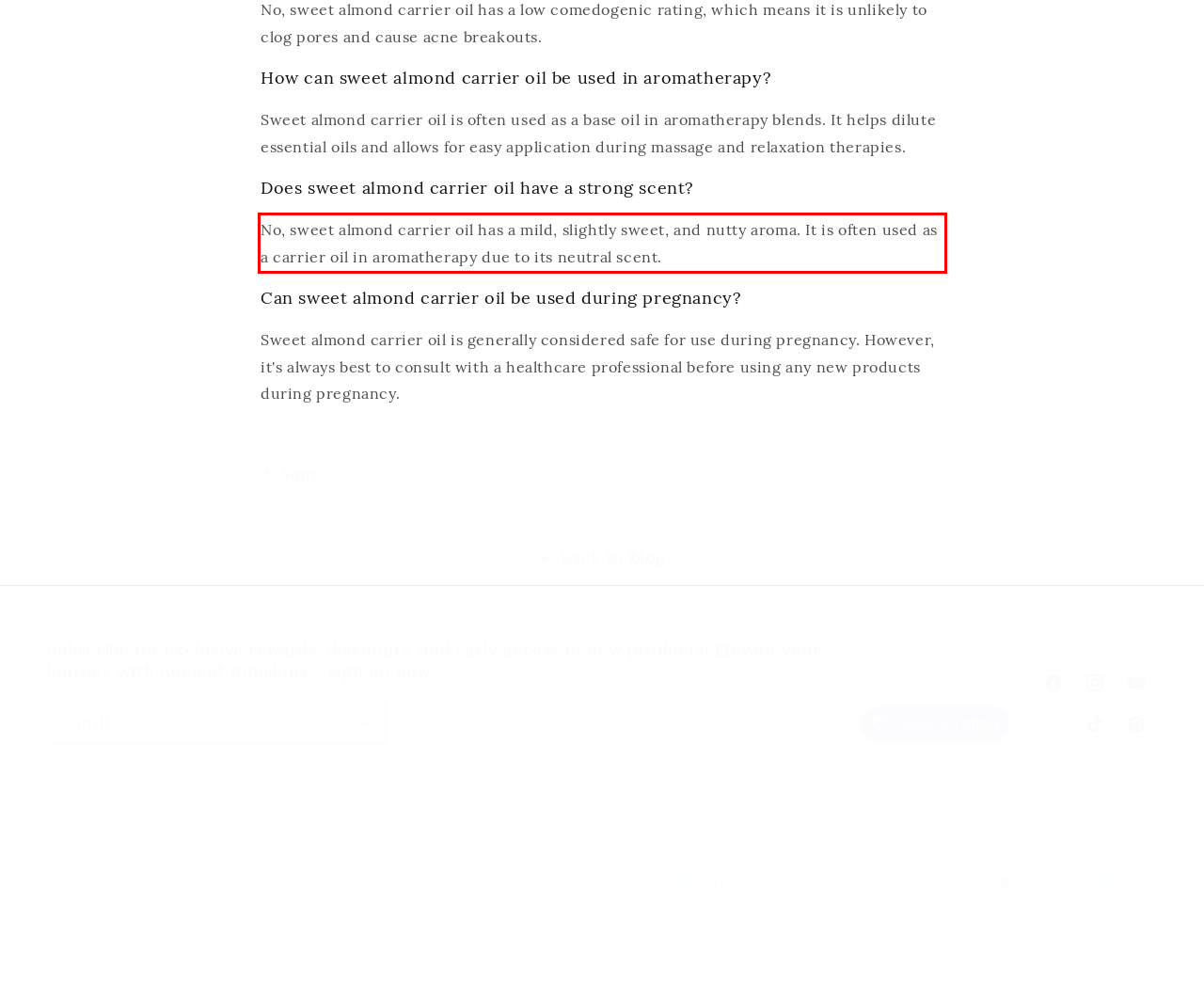There is a screenshot of a webpage with a red bounding box around a UI element. Please use OCR to extract the text within the red bounding box.

No, sweet almond carrier oil has a mild, slightly sweet, and nutty aroma. It is often used as a carrier oil in aromatherapy due to its neutral scent.